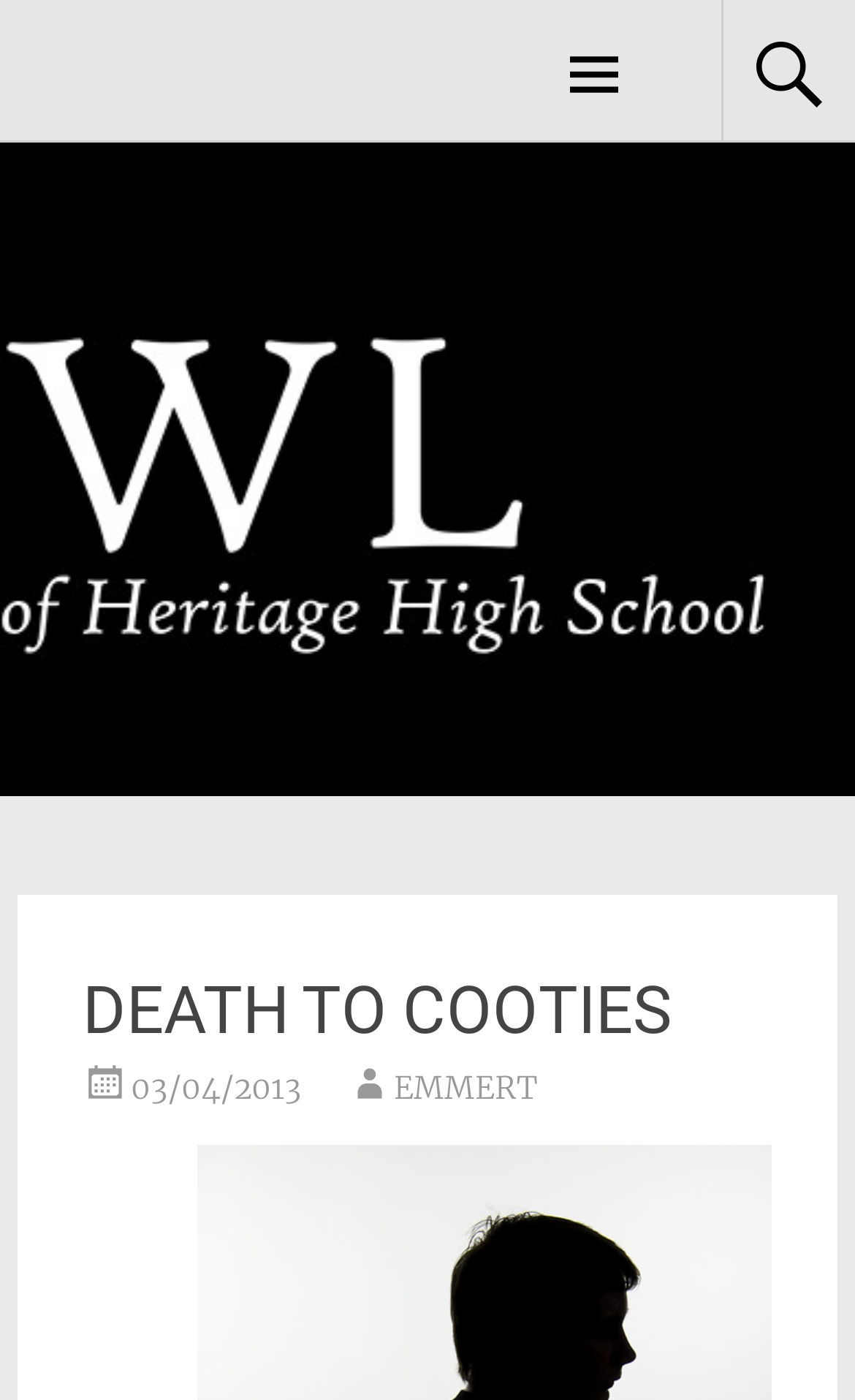Find the bounding box coordinates corresponding to the UI element with the description: "EMMERT". The coordinates should be formatted as [left, top, right, bottom], with values as floats between 0 and 1.

[0.461, 0.763, 0.63, 0.791]